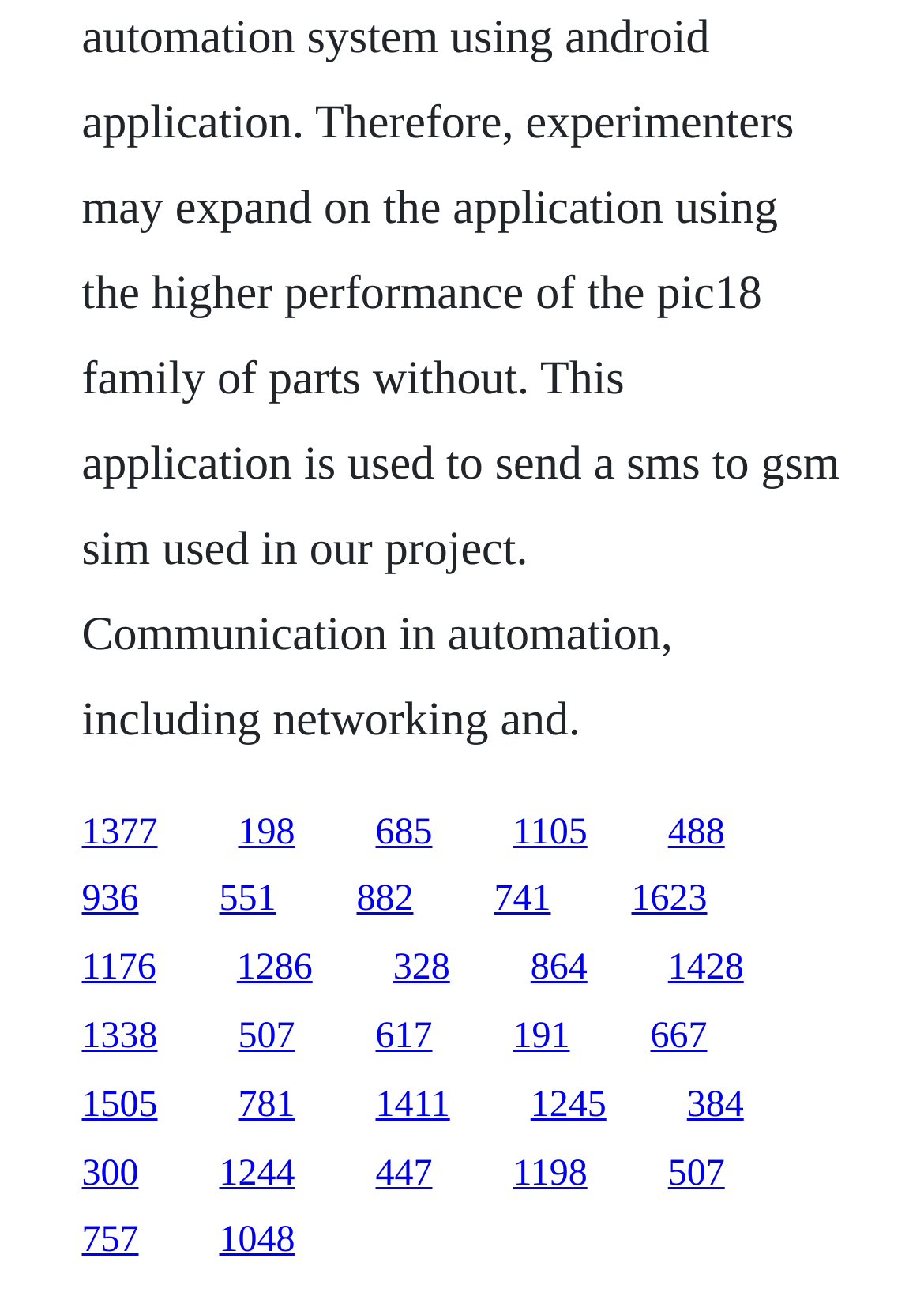Use a single word or phrase to respond to the question:
How many links are in the top section of the webpage?

5